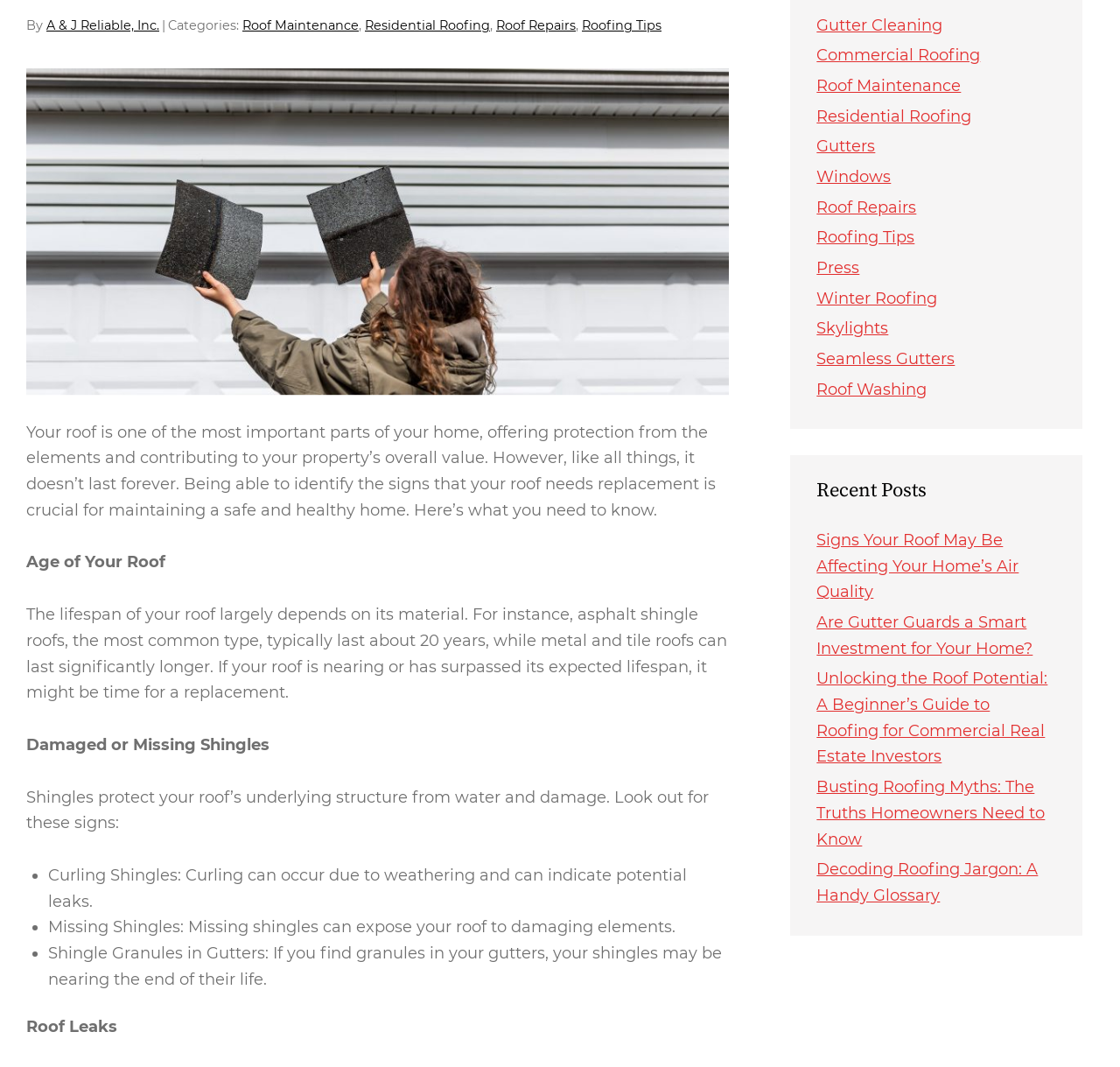Based on the description "Seamless Gutters", find the bounding box of the specified UI element.

[0.729, 0.327, 0.853, 0.345]